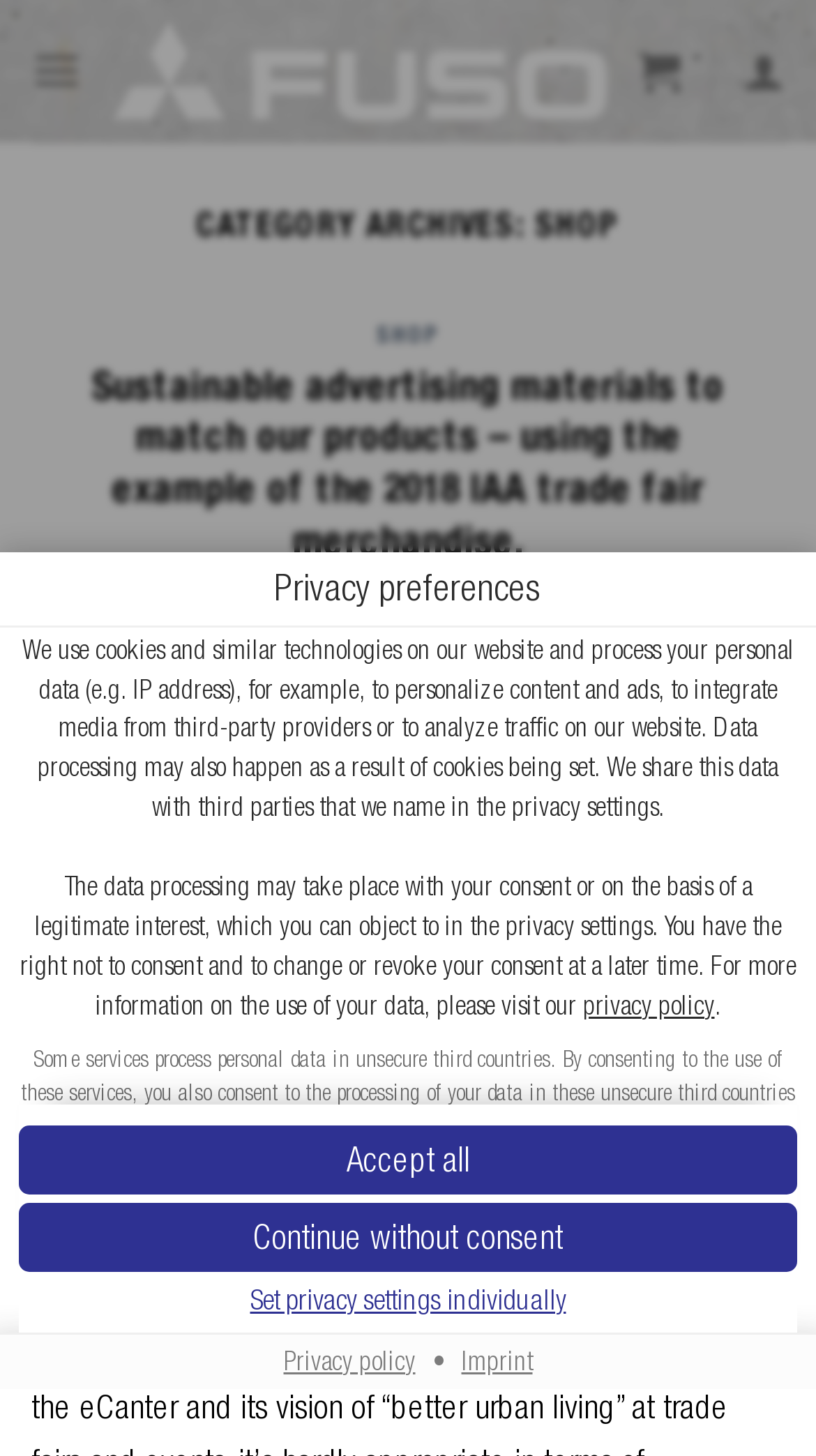Create an elaborate caption that covers all aspects of the webpage.

The webpage is a shop archive page with a prominent privacy preferences dialog at the top, taking up most of the screen. The dialog has a heading "Privacy preferences" and a brief description of how the website uses cookies and similar technologies to personalize content and ads, integrate media from third-party providers, and analyze traffic. 

Below the heading, there is a lengthy text explaining the data processing, including the use of cookies, and the user's right to consent or object to the processing. The text also mentions the risks of processing personal data in unsecure third countries.

The dialog contains a list of services that process personal data, including Google reCAPTCHA, Google Fonts, YouTube, Emojis, Vimeo, Google Maps, and Popup Maker, which are categorized into Essential, Functional, and Marketing groups. 

At the bottom of the dialog, there are three buttons: "Accept all", "Continue without consent", and "Set privacy settings individually". Additionally, there are two links, "Privacy policy" and "Imprint", located at the bottom right corner of the dialog.

There is no other content visible on the page besides the privacy preferences dialog.